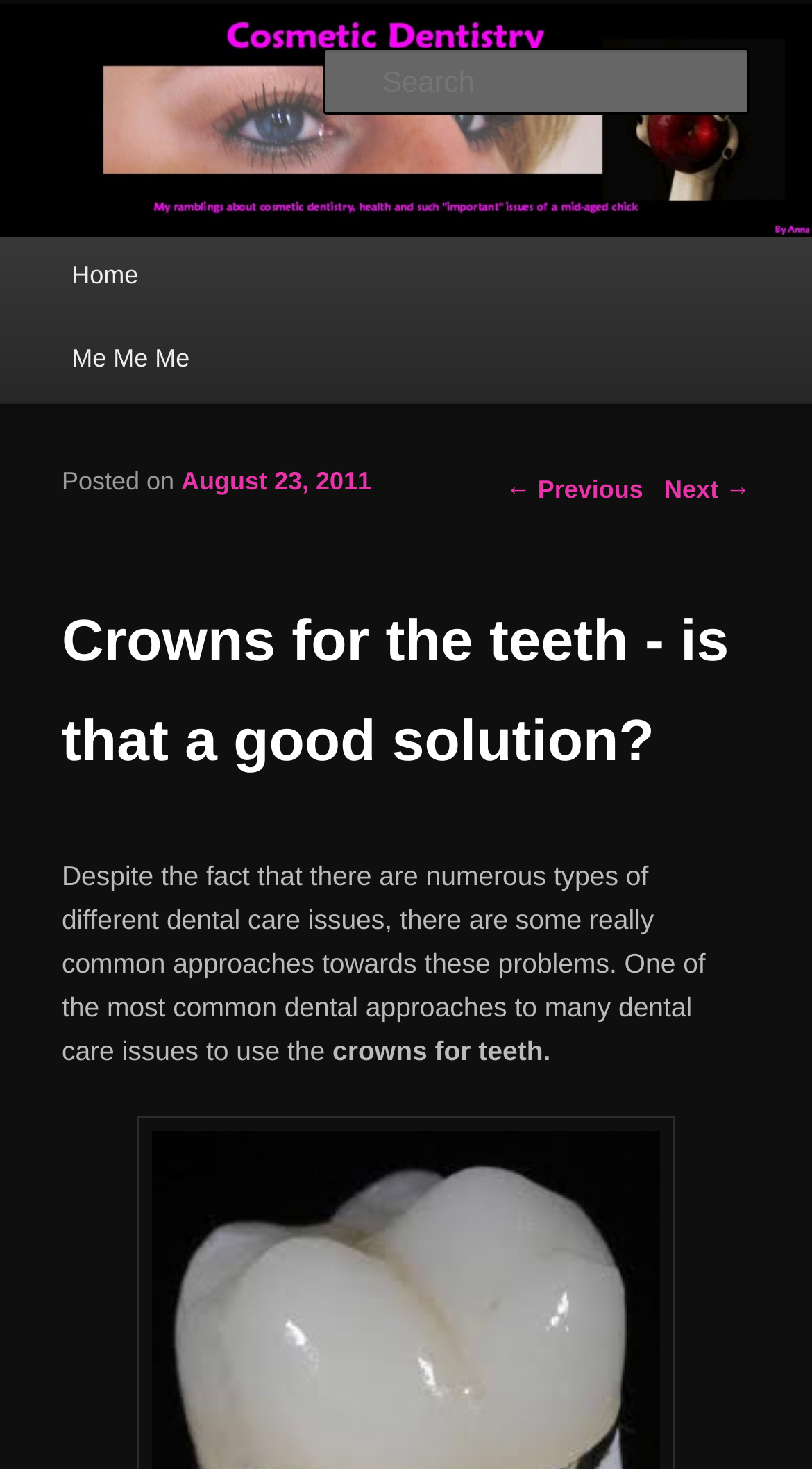Use a single word or phrase to answer this question: 
What is the main topic of the blog?

Cosmetic dentistry